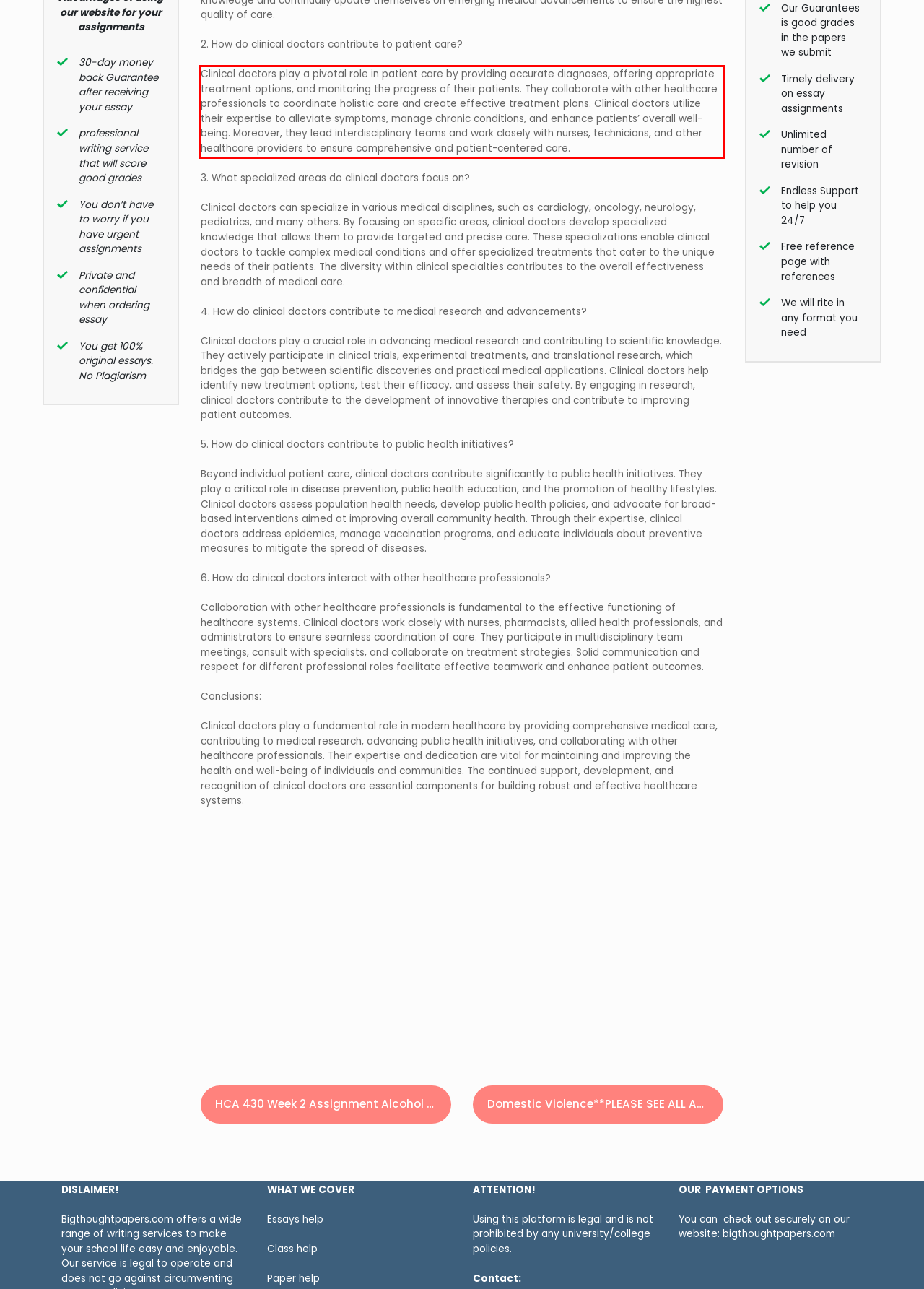Given a screenshot of a webpage containing a red rectangle bounding box, extract and provide the text content found within the red bounding box.

Clinical doctors play a pivotal role in patient care by providing accurate diagnoses, offering appropriate treatment options, and monitoring the progress of their patients. They collaborate with other healthcare professionals to coordinate holistic care and create effective treatment plans. Clinical doctors utilize their expertise to alleviate symptoms, manage chronic conditions, and enhance patients’ overall well-being. Moreover, they lead interdisciplinary teams and work closely with nurses, technicians, and other healthcare providers to ensure comprehensive and patient-centered care.